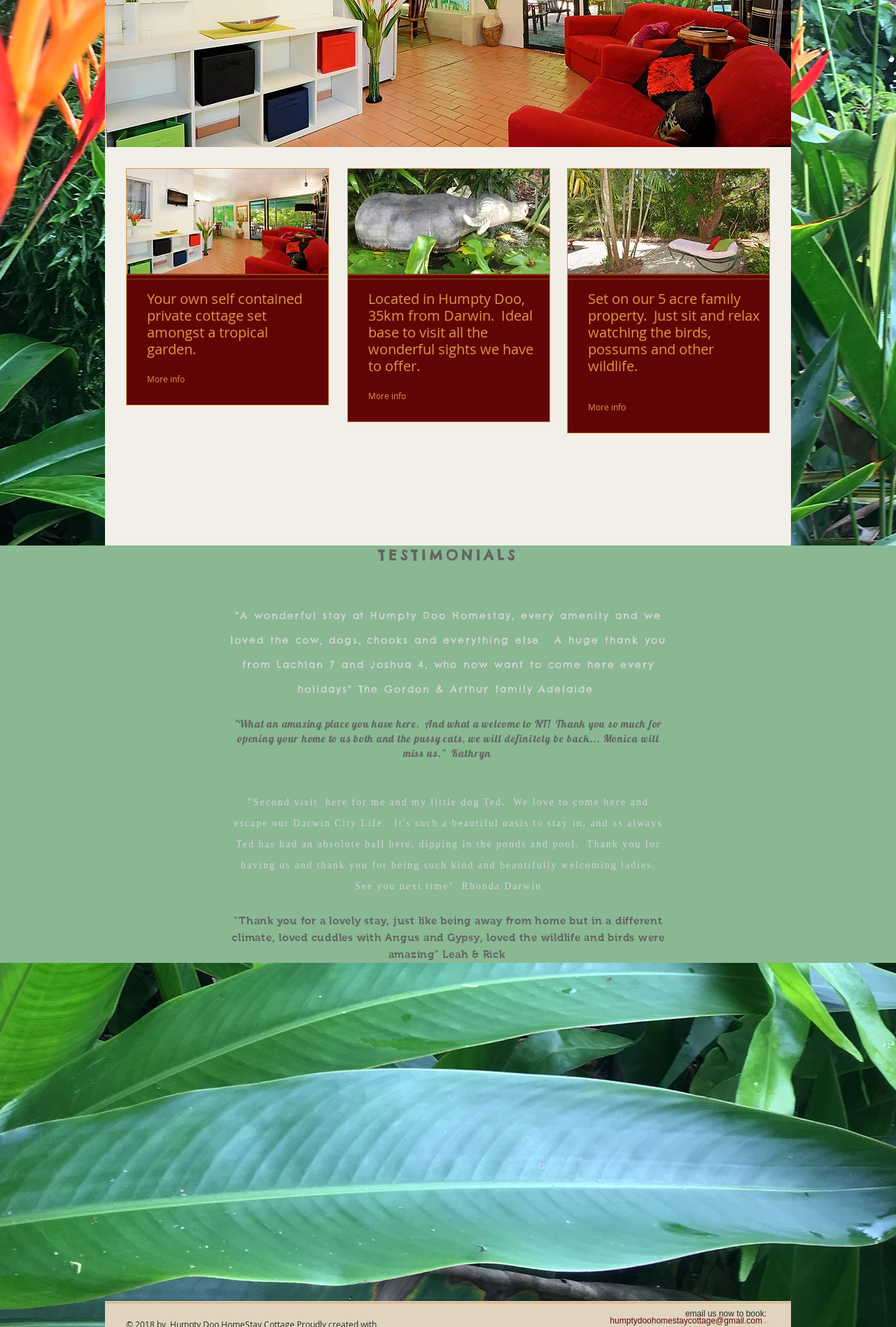Show the bounding box coordinates for the HTML element described as: "humptydoohomestaycottage@gmail.com".

[0.681, 0.992, 0.851, 0.999]